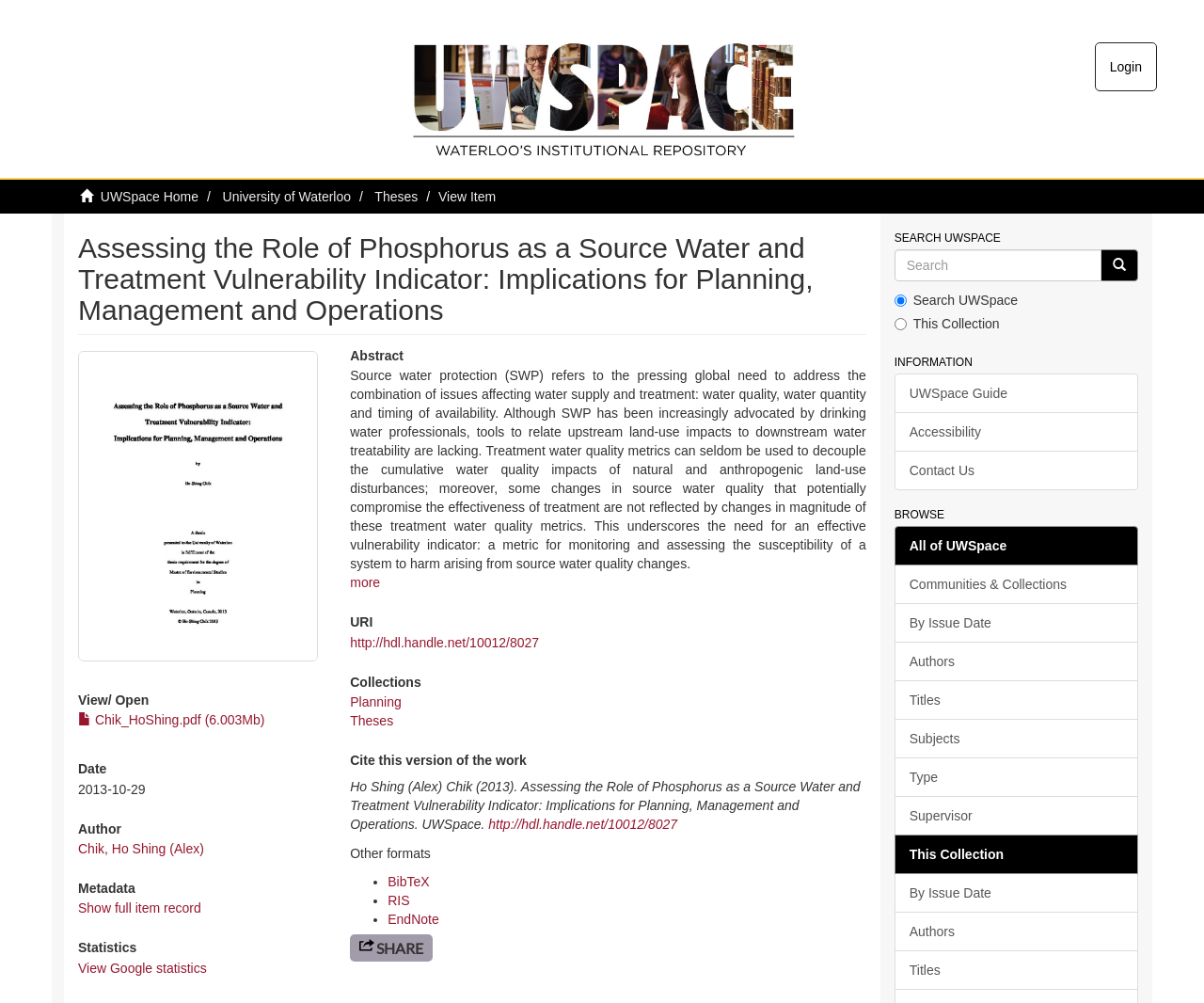Give a detailed account of the webpage.

This webpage appears to be a repository page for a thesis or research paper titled "Assessing the Role of Phosphorus as a Source Water and Treatment Vulnerability Indicator: Implications for Planning, Management and Operations." The page is divided into several sections.

At the top, there is a header section with links to "UWSpace - Waterloo's institutional repository," "Login," and "University of Waterloo." Below this, there is a navigation menu with links to "UWSpace Home," "Theses," and other related pages.

The main content section is divided into several parts. On the left side, there is a thumbnail image, and below it, there are links to "View/ Open" and "Chik_HoShing.pdf (6.003Mb)." This suggests that the paper is available for download.

To the right of the thumbnail, there is a section with metadata about the paper, including the date, author, and abstract. The abstract is a lengthy text that summarizes the paper's content. Below this, there are links to "Show full item record," "View Google statistics," and other related pages.

Further down, there are sections with headings such as "Collections," "Cite this version of the work," and "Other formats." These sections provide additional information about the paper and its availability in different formats.

On the right side of the page, there is a search box with a heading "SEARCH UWSPACE" and a button to search the repository. Below this, there are links to "UWSpace Guide," "Accessibility," and "Contact Us" under a heading "INFORMATION." Further down, there are links to browse the repository by different criteria, such as communities and collections, issue date, authors, and subjects.

Overall, the page provides a detailed description of the research paper, including its abstract, metadata, and availability in different formats, as well as links to related resources and search functionality to explore the repository.